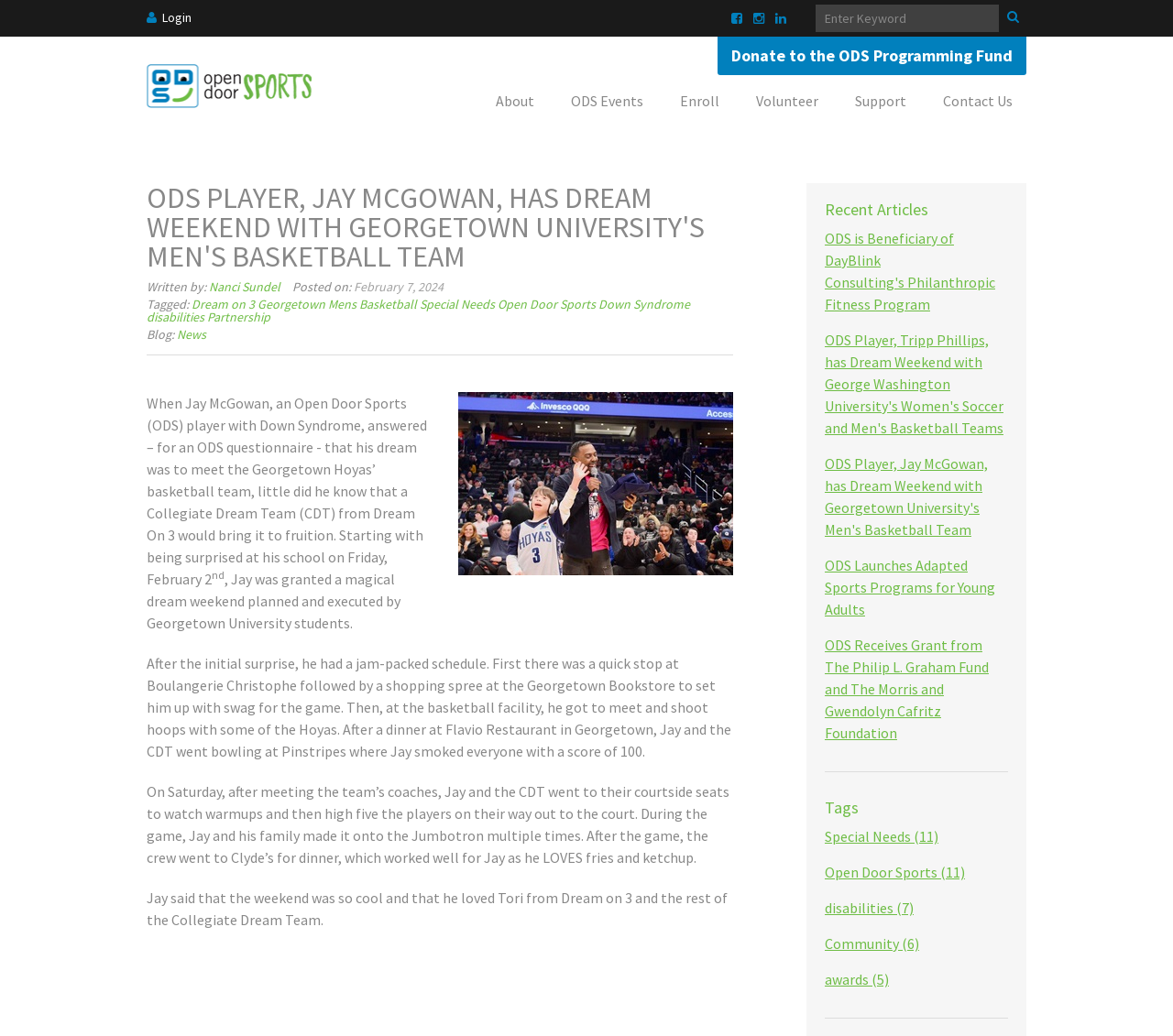Based on the element description Open Door Sports (11), identify the bounding box coordinates for the UI element. The coordinates should be in the format (top-left x, top-left y, bottom-right x, bottom-right y) and within the 0 to 1 range.

[0.703, 0.833, 0.823, 0.851]